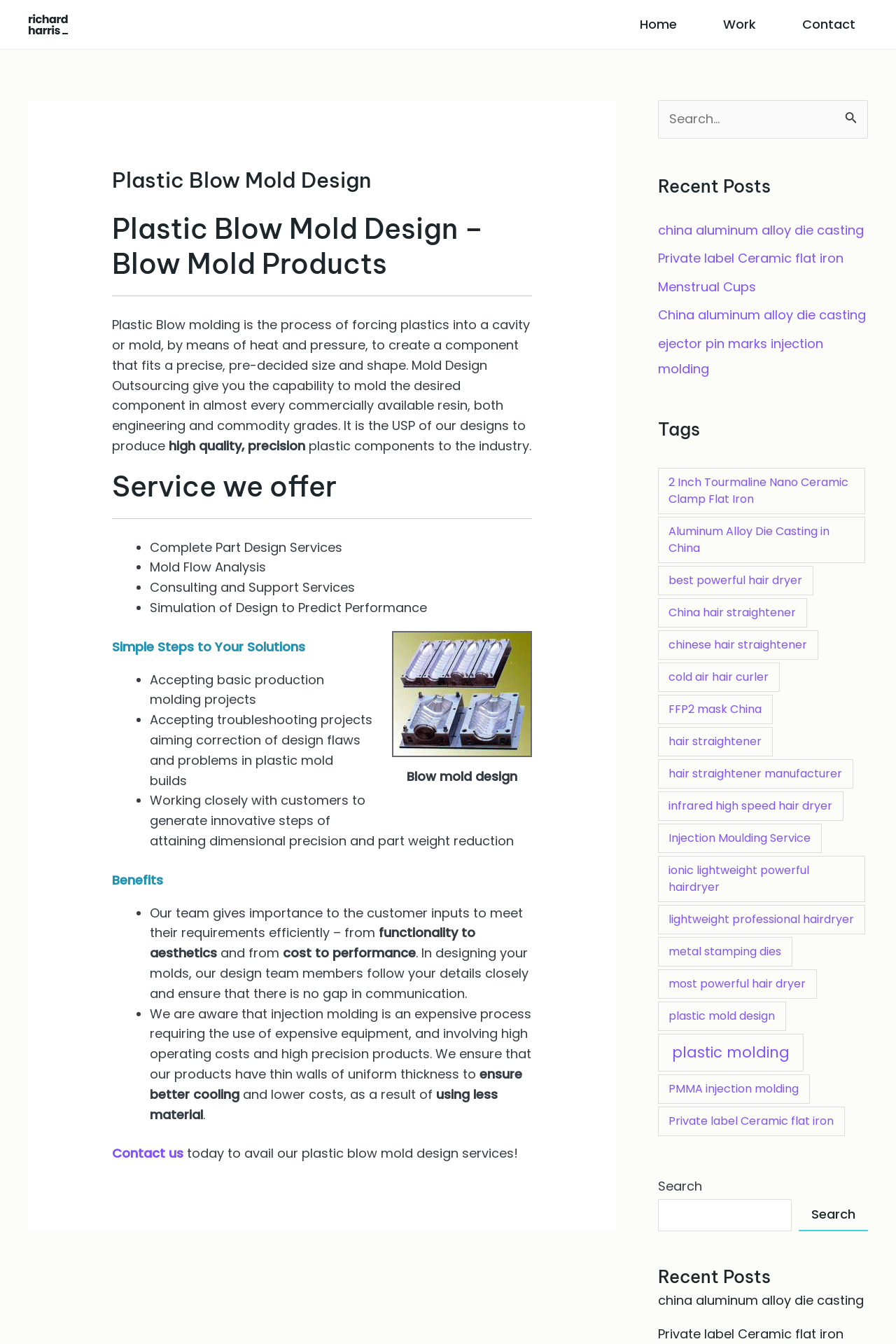Predict the bounding box coordinates of the UI element that matches this description: "plastic molding". The coordinates should be in the format [left, top, right, bottom] with each value between 0 and 1.

[0.734, 0.769, 0.897, 0.797]